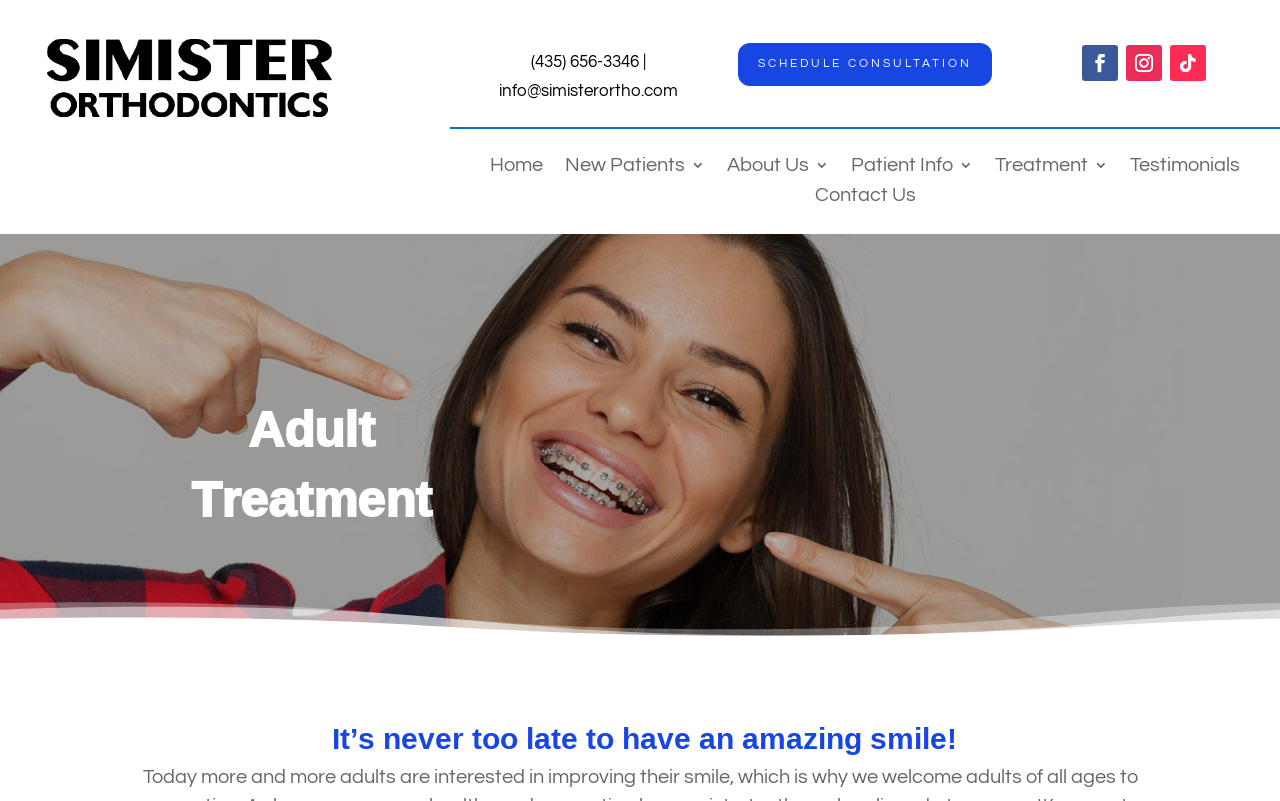What is the phone number on the webpage?
Please analyze the image and answer the question with as much detail as possible.

I found the phone number by looking at the link element with the text '(435) 656-3346' which has a bounding box coordinate of [0.415, 0.066, 0.502, 0.089].